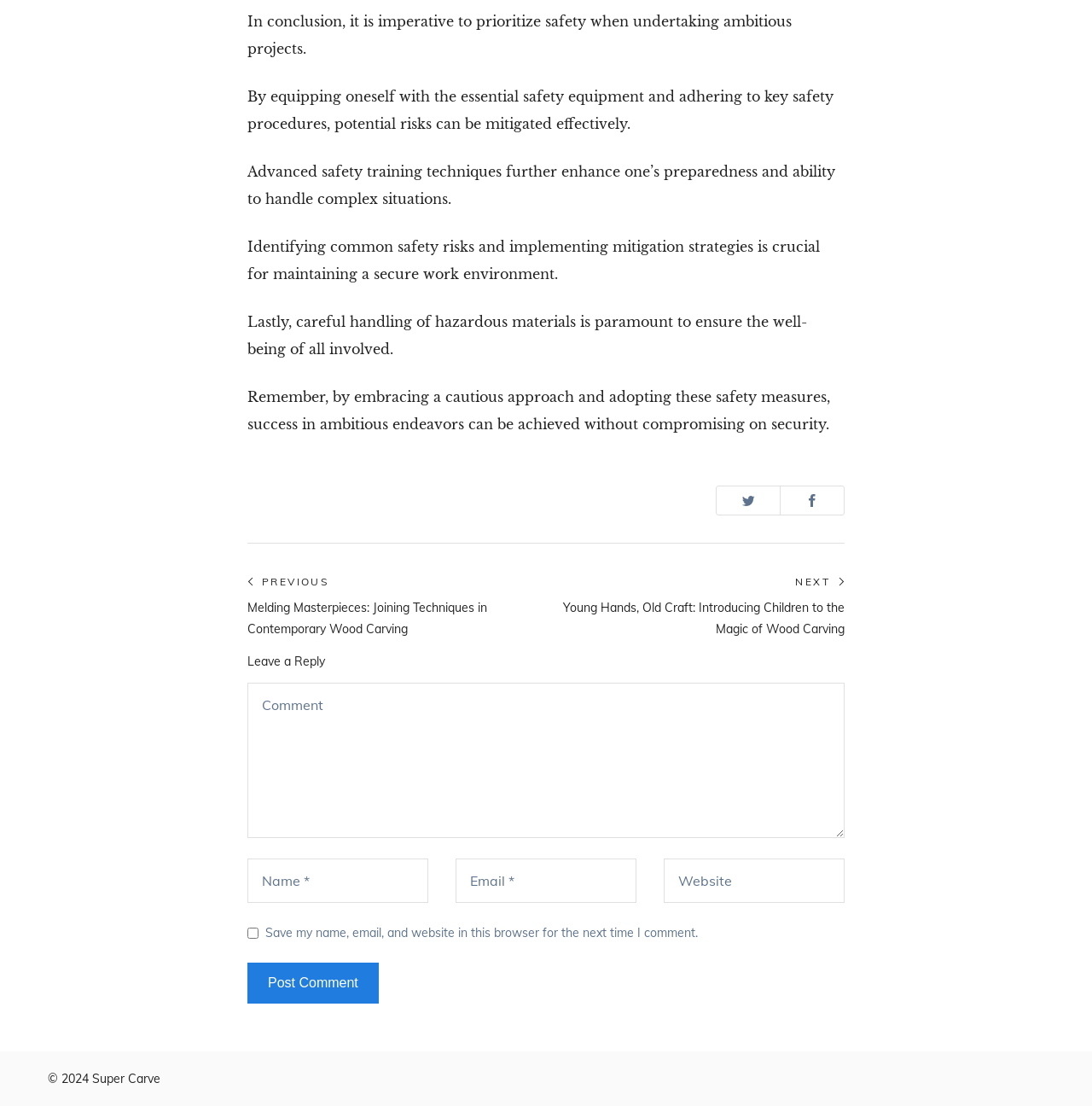Can you give a detailed response to the following question using the information from the image? How many social media platforms can you share the article on?

The webpage has two social media links, 'Share on Twitter' and 'Share on Facebook', which allow users to share the article on these platforms.